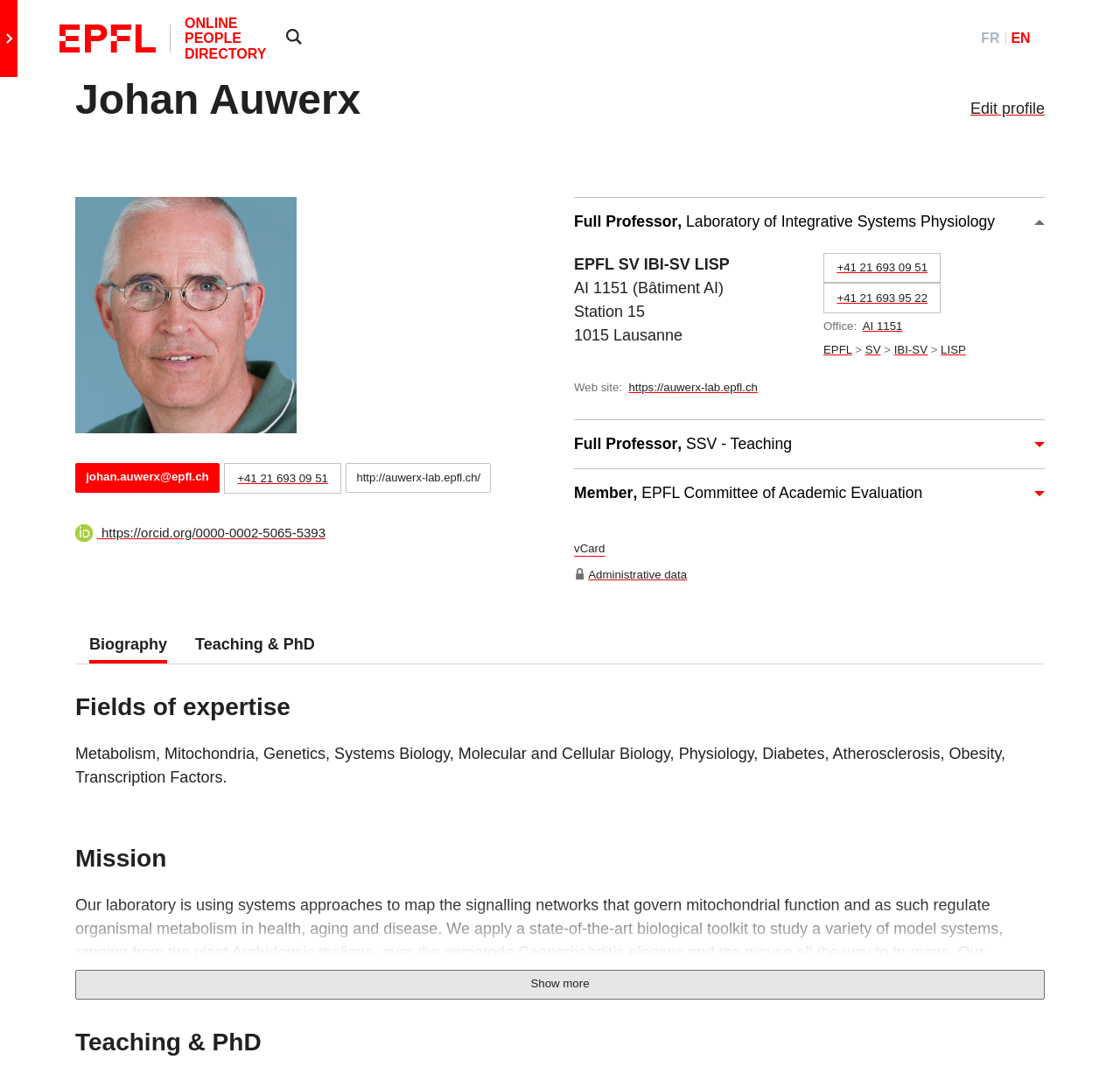Find the bounding box coordinates of the element's region that should be clicked in order to follow the given instruction: "Click the 'Make an Offering' link". The coordinates should consist of four float numbers between 0 and 1, i.e., [left, top, right, bottom].

None